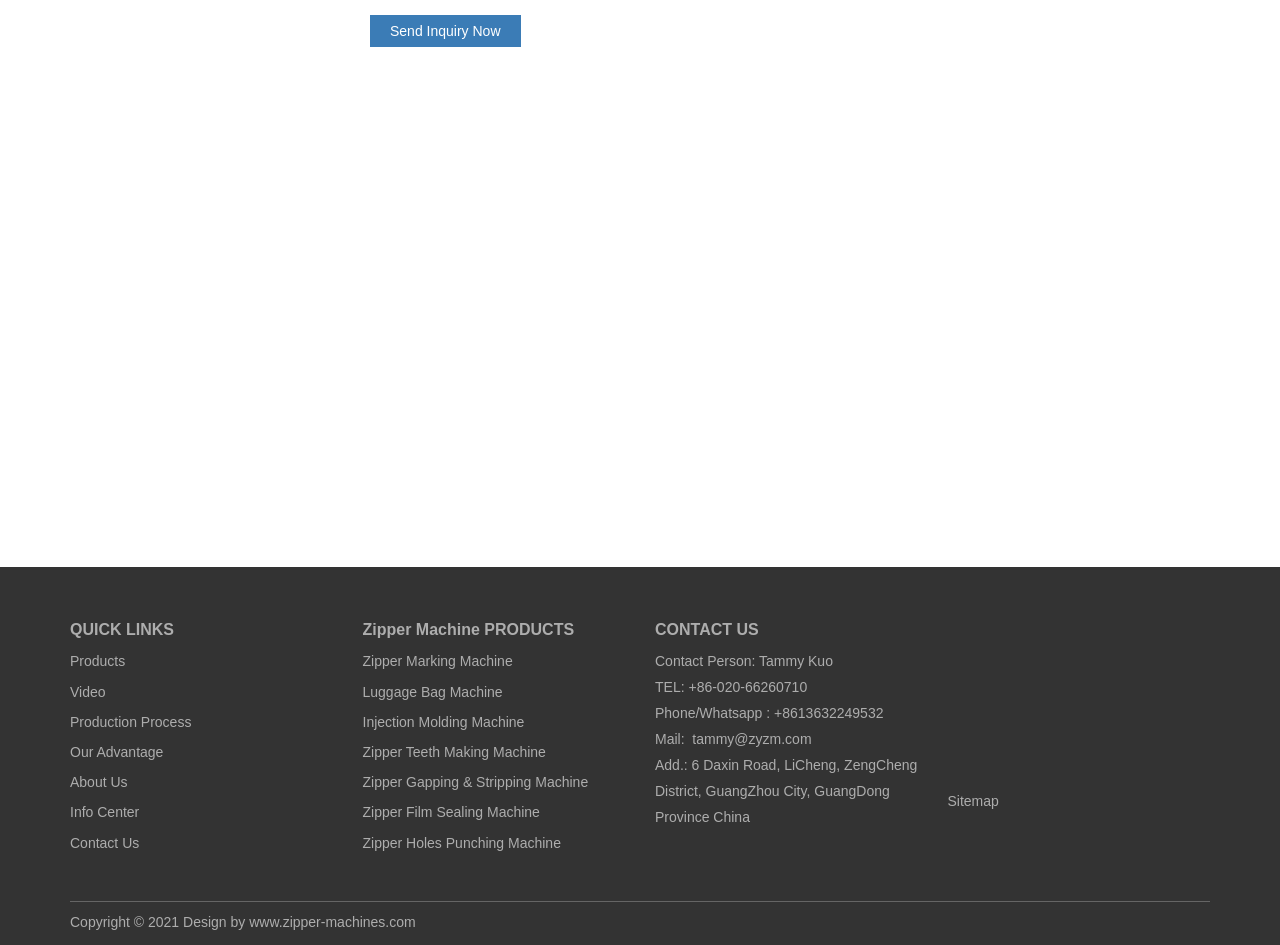Provide the bounding box coordinates, formatted as (top-left x, top-left y, bottom-right x, bottom-right y), with all values being floating point numbers between 0 and 1. Identify the bounding box of the UI element that matches the description: Luggage Bag Machine

[0.283, 0.723, 0.393, 0.74]